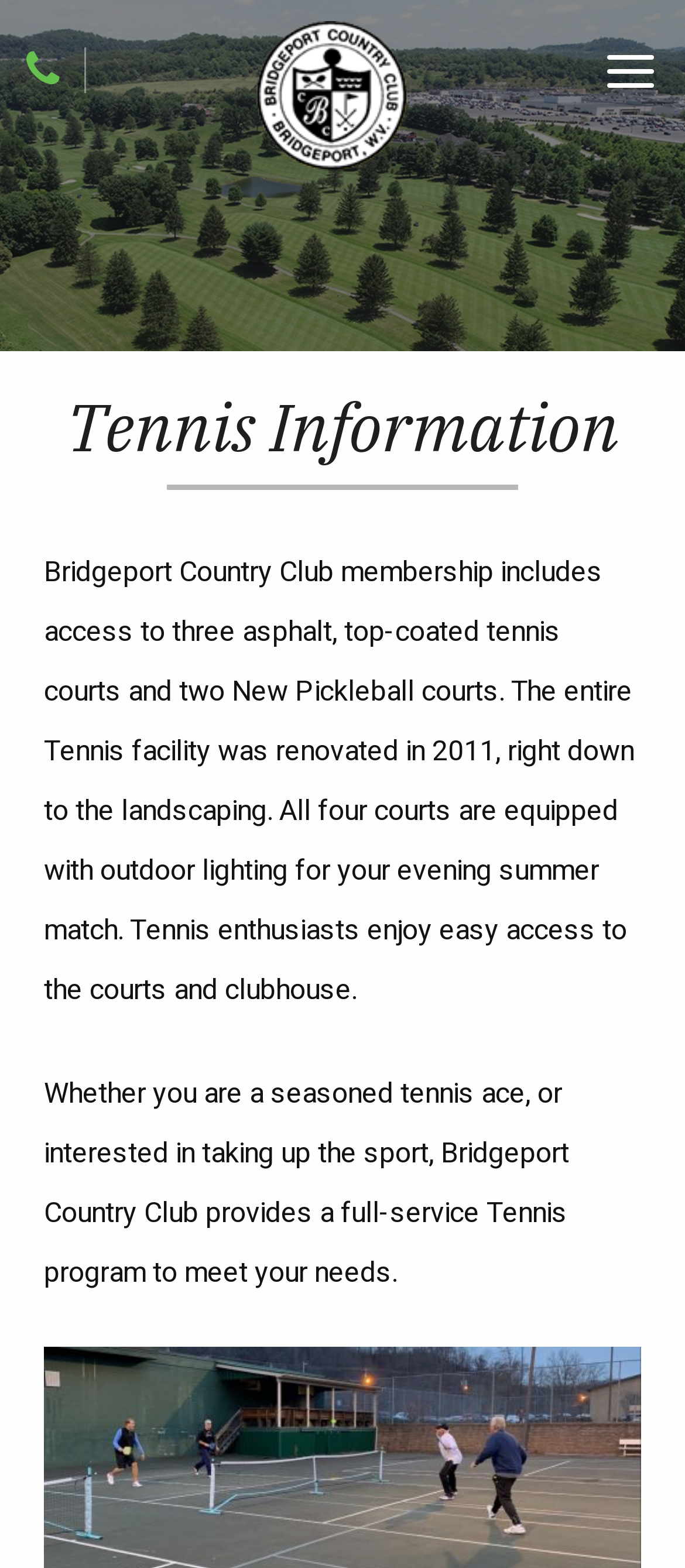Please provide a comprehensive answer to the question based on the screenshot: What type of program is provided for tennis enthusiasts?

The webpage states that Bridgeport Country Club provides a full-service Tennis program to meet the needs of tennis enthusiasts, as mentioned in the StaticText element with the description 'Whether you are a seasoned tennis ace, or interested in taking up the sport, Bridgeport Country Club provides a full-service Tennis program to meet your needs...'.